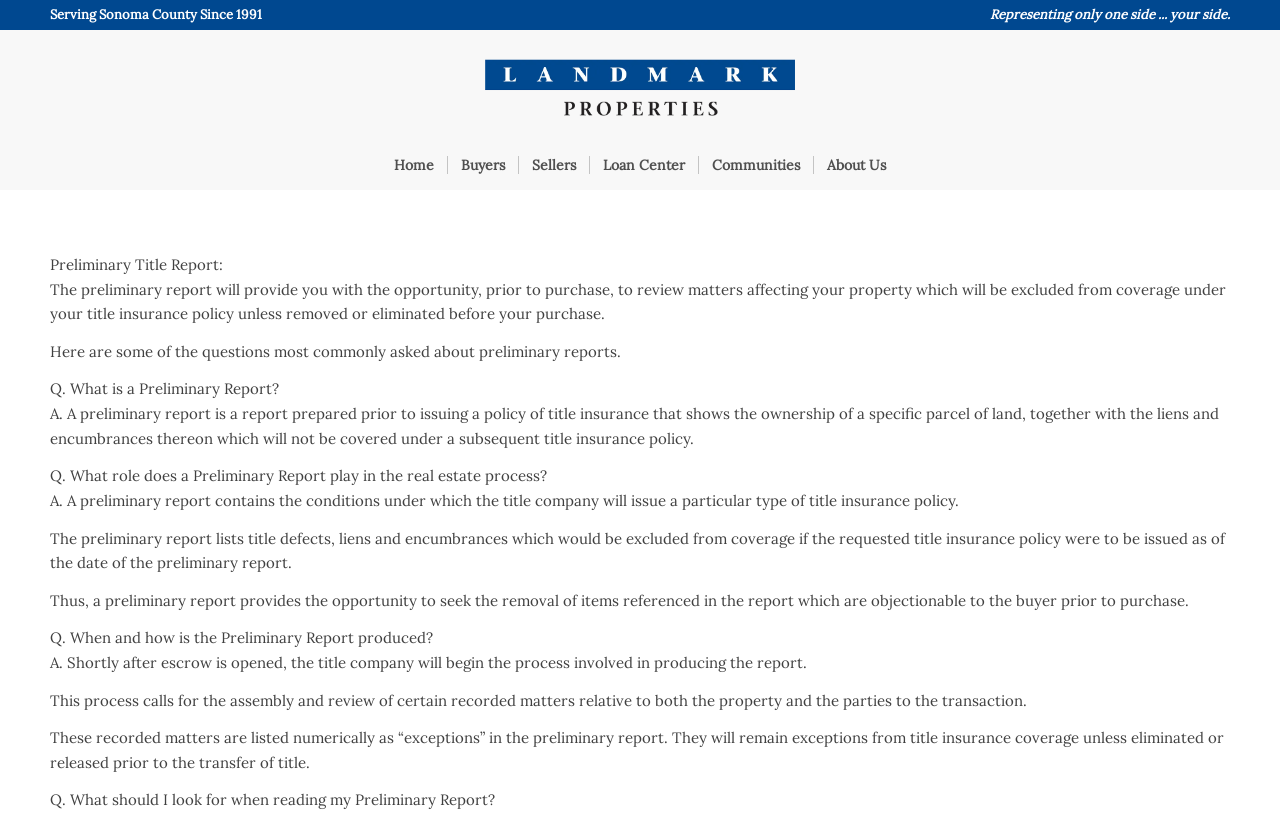Generate a comprehensive caption for the webpage you are viewing.

The webpage is about understanding preliminary title reports, specifically in the context of real estate transactions. At the top, there is a menu with a vertical orientation, containing a single item "Serving Sonoma County Since 1991". Below this, there is a static text element that reads "Representing only one side... your side." 

To the right of this text, there is a link to "Landmark North Bay" accompanied by an image. Below this, there is another menu with a vertical orientation, containing several items: "Home", "Buyers", "Sellers", "Loan Center", "Communities", and "About Us". Each of these items is a link.

The main content of the page is divided into sections. The first section is headed by a static text element that reads "Preliminary Title Report:". Below this, there is a paragraph of text that explains the purpose of a preliminary title report. 

The next section is a list of questions and answers about preliminary reports. There are five questions in total, each with a corresponding answer. The questions are "What is a Preliminary Report?", "What role does a Preliminary Report play in the real estate process?", "When and how is the Preliminary Report produced?", and "What should I look for when reading my Preliminary Report?". The answers to these questions provide detailed information about preliminary title reports, including their purpose, content, and significance in real estate transactions.